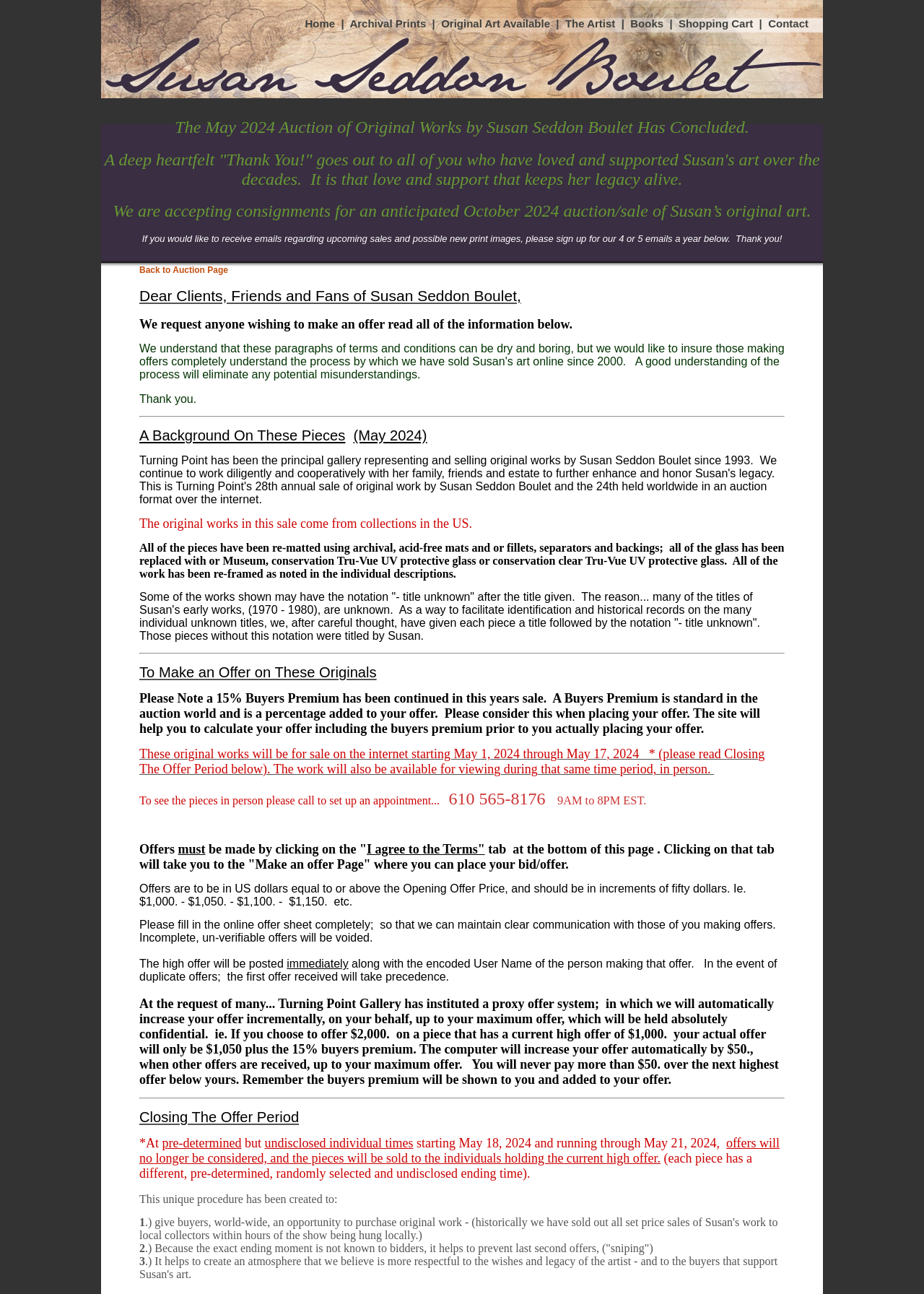What is required to make an offer on an original work?
Please provide a detailed answer to the question.

To make an offer on an original work, users need to click on the 'I agree to the Terms' tab at the bottom of the webpage, which will take them to the 'Make an offer Page' where they can place their bid or offer.